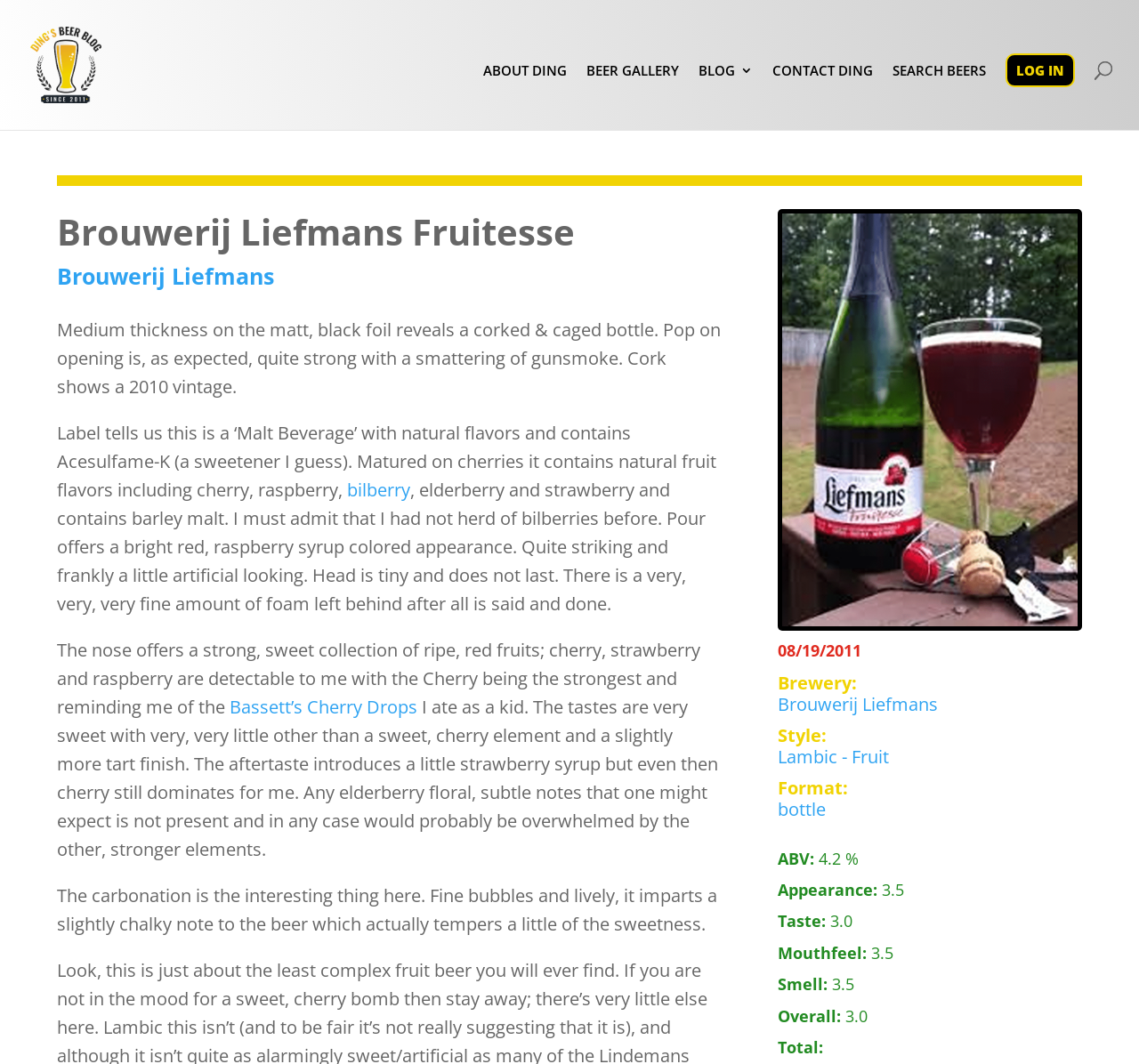What is the brewery of the beer?
Answer the question in as much detail as possible.

I found the answer by looking at the text 'Brewery:' and its corresponding link 'Brouwerij Liefmans' which is located at the bottom of the webpage.